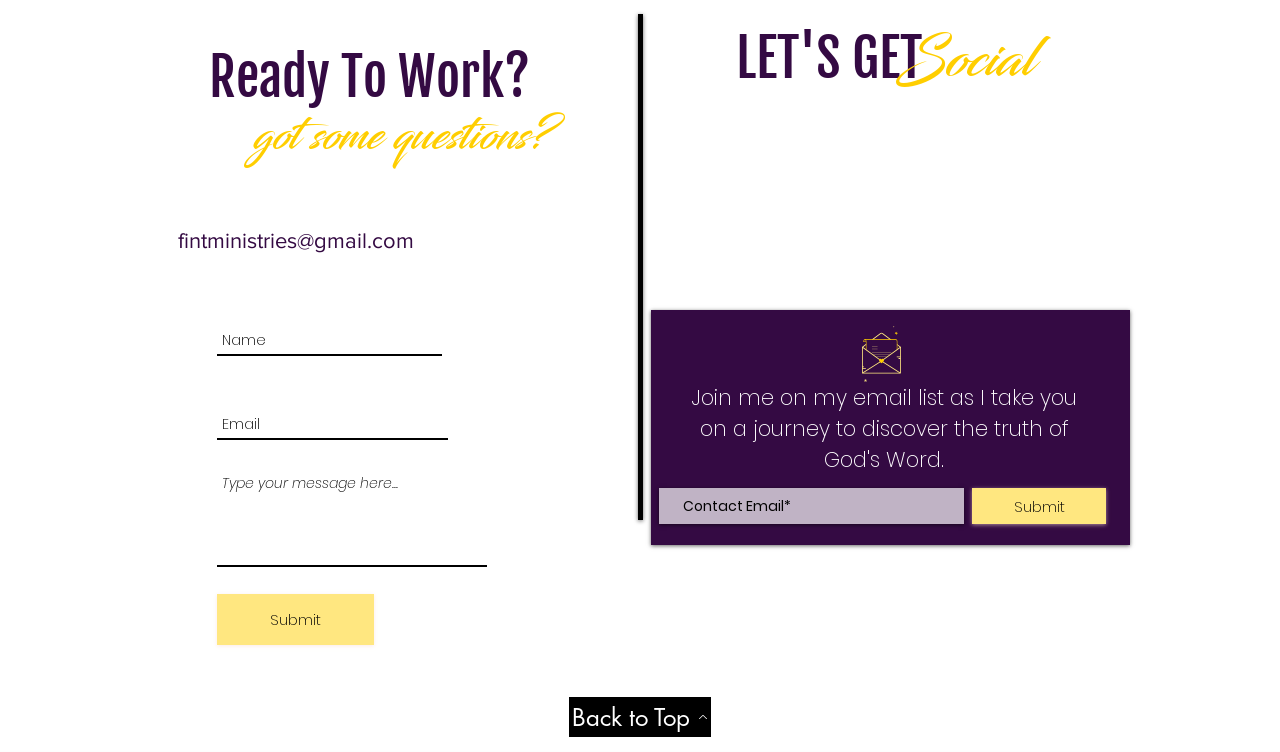Answer briefly with one word or phrase:
What is the purpose of the form on the right side?

Join email list